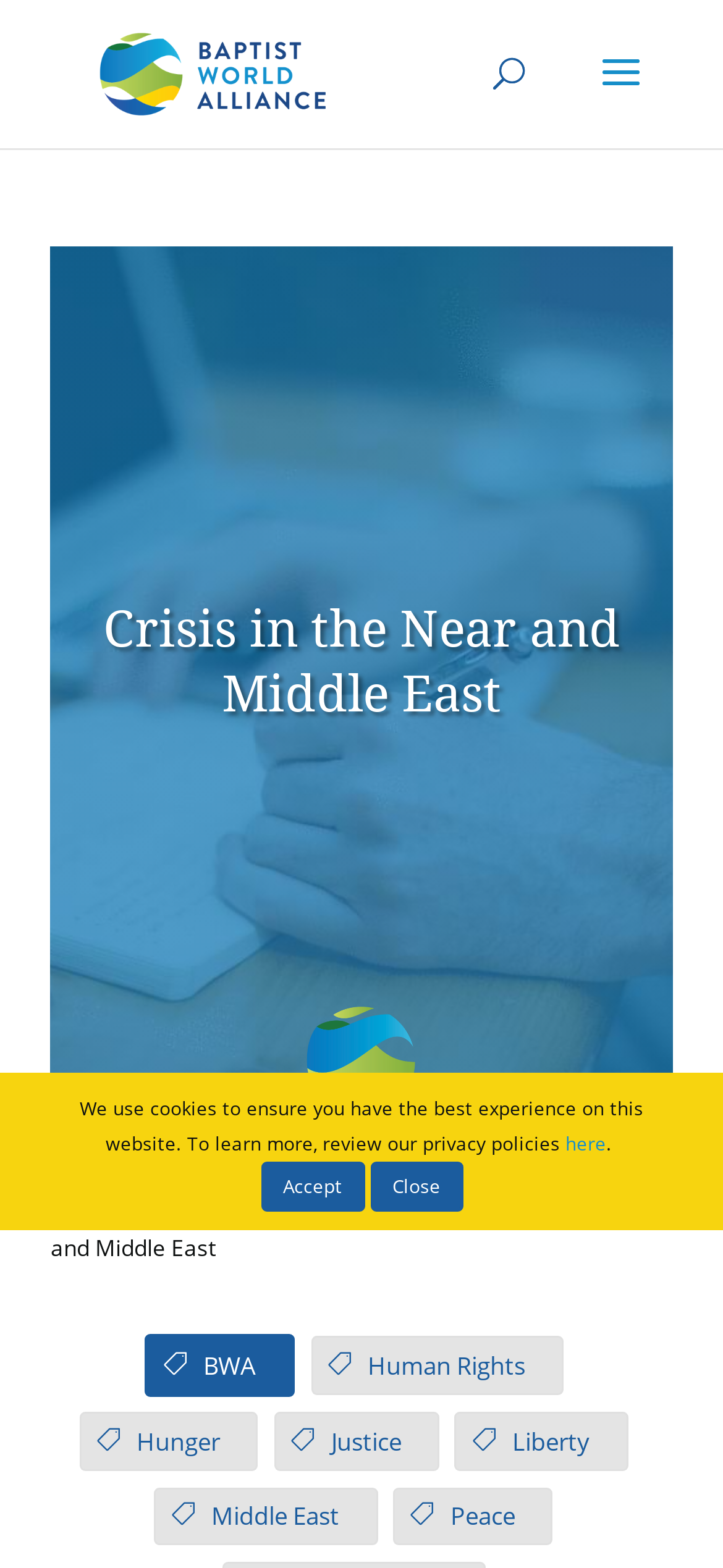What is the logo of the Baptist World Alliance?
Using the image, provide a concise answer in one word or a short phrase.

Baptist World Alliance Logo